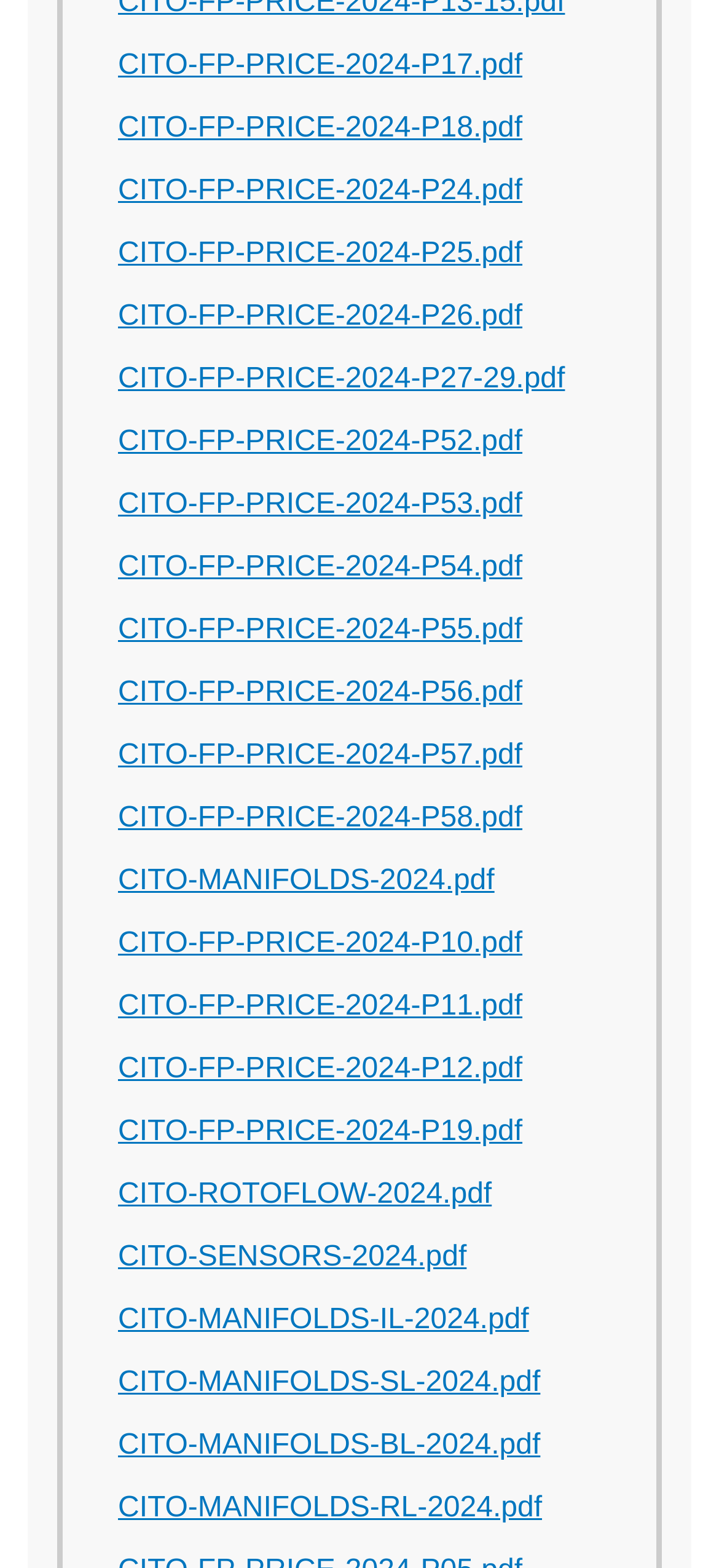What type of files are listed on this webpage?
Based on the image content, provide your answer in one word or a short phrase.

PDF files